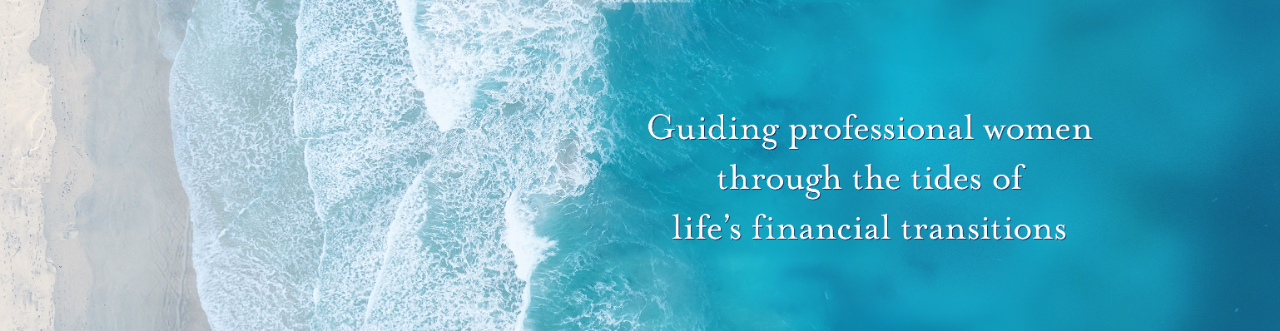Provide a comprehensive description of the image.

The image features a serene aerial view of a beach, showcasing the gentle waves lapping against a sandy shore. The calming blues of the ocean contrast beautifully with the light beige of the sand, creating a peaceful atmosphere. Overlaying this picturesque scene is the elegant text: "Guiding professional women through the tides of life's financial transitions." This message suggests a supportive and empowering approach, indicating a focus on helping women navigate financial challenges and changes. The visual and textual elements together convey a sense of tranquility, professionalism, and guidance.